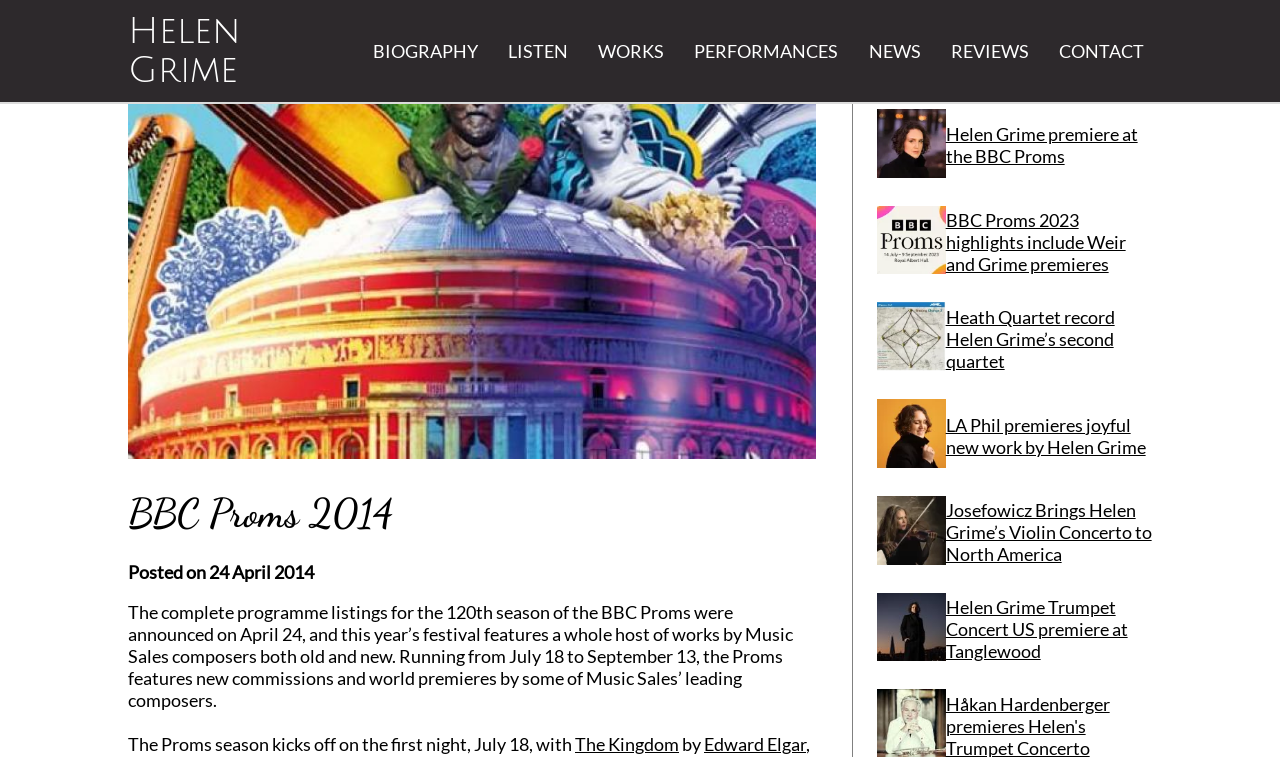Determine the bounding box coordinates for the element that should be clicked to follow this instruction: "Read the news about Helen Grime". The coordinates should be given as four float numbers between 0 and 1, in the format [left, top, right, bottom].

[0.679, 0.053, 0.719, 0.082]